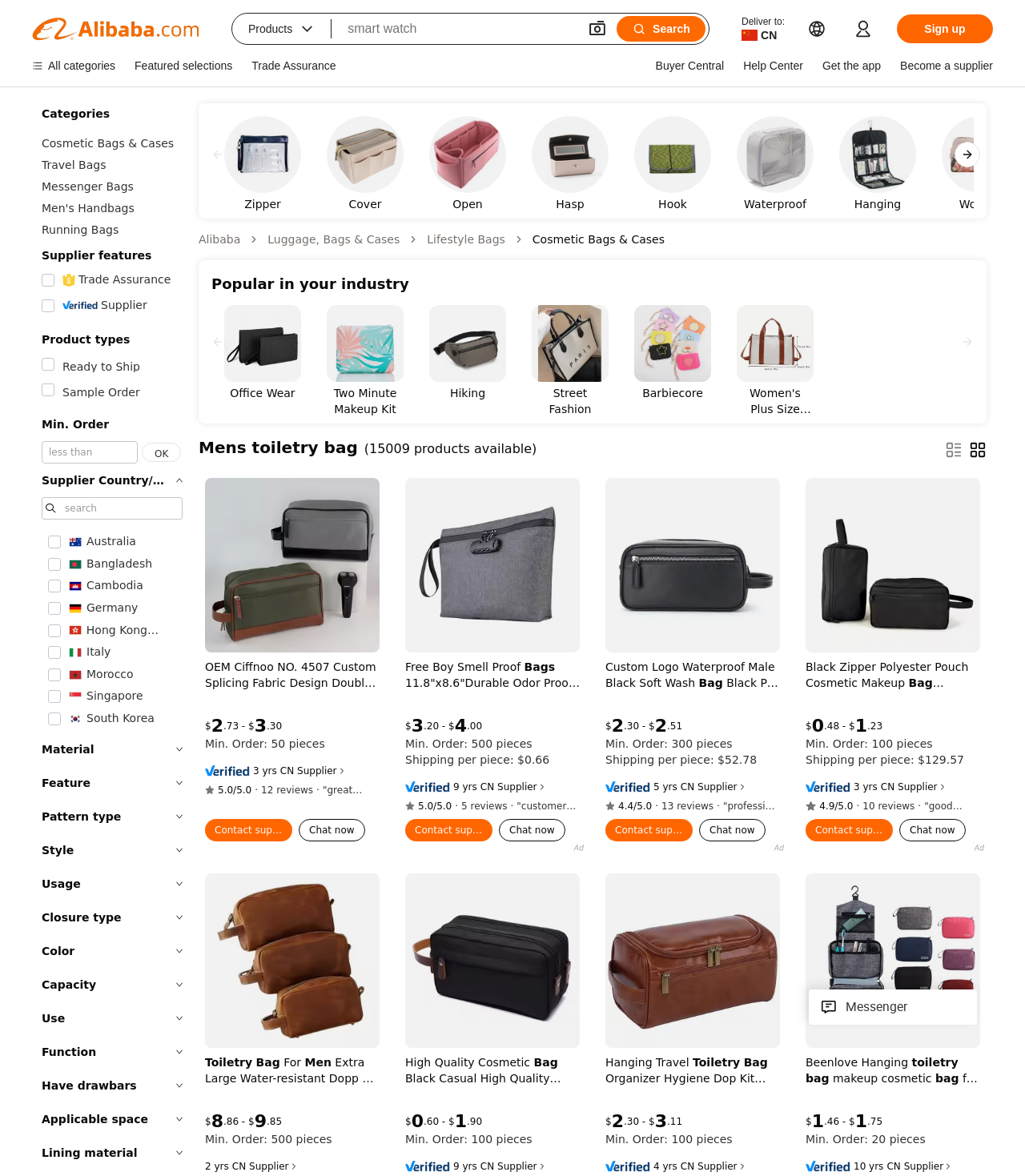Please find the bounding box coordinates of the section that needs to be clicked to achieve this instruction: "Get the app".

[0.802, 0.05, 0.859, 0.061]